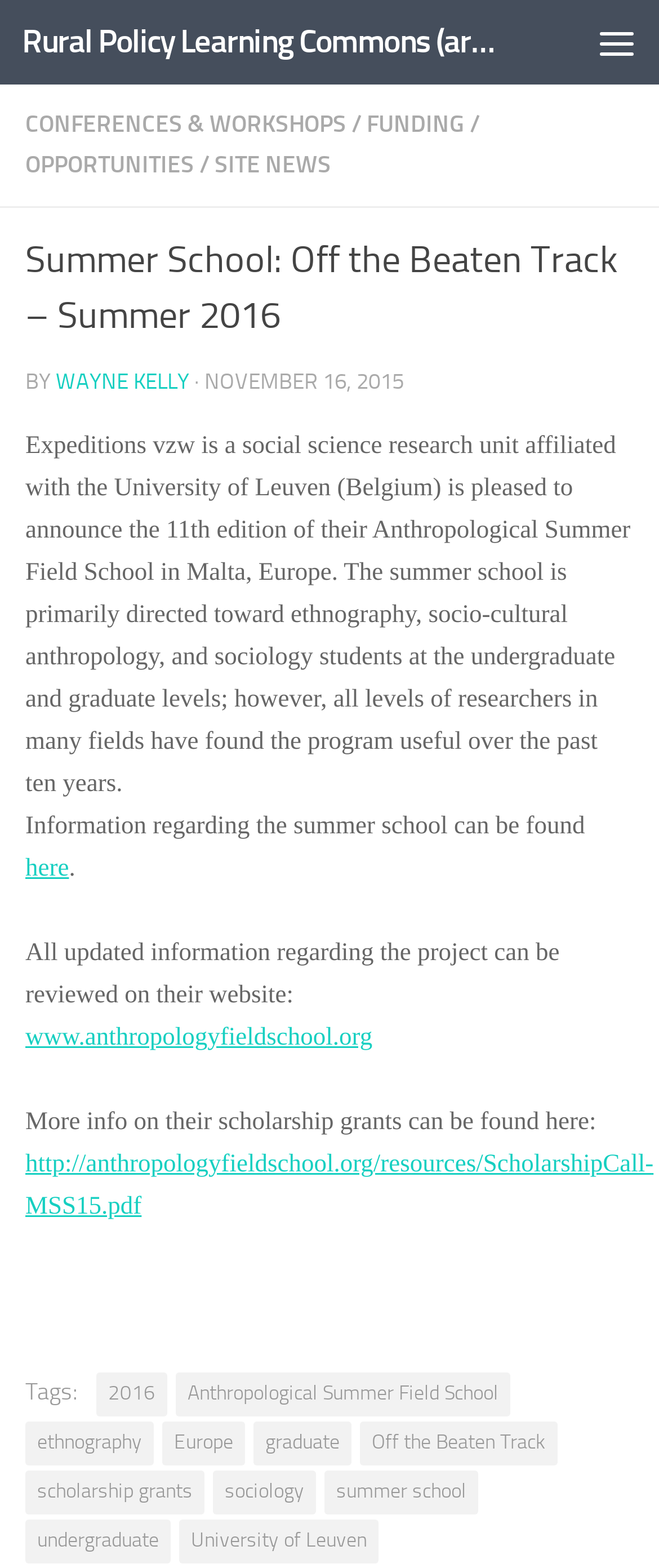Bounding box coordinates are given in the format (top-left x, top-left y, bottom-right x, bottom-right y). All values should be floating point numbers between 0 and 1. Provide the bounding box coordinate for the UI element described as: Rural Policy Learning Commons (archived)

[0.033, 0.0, 0.753, 0.054]